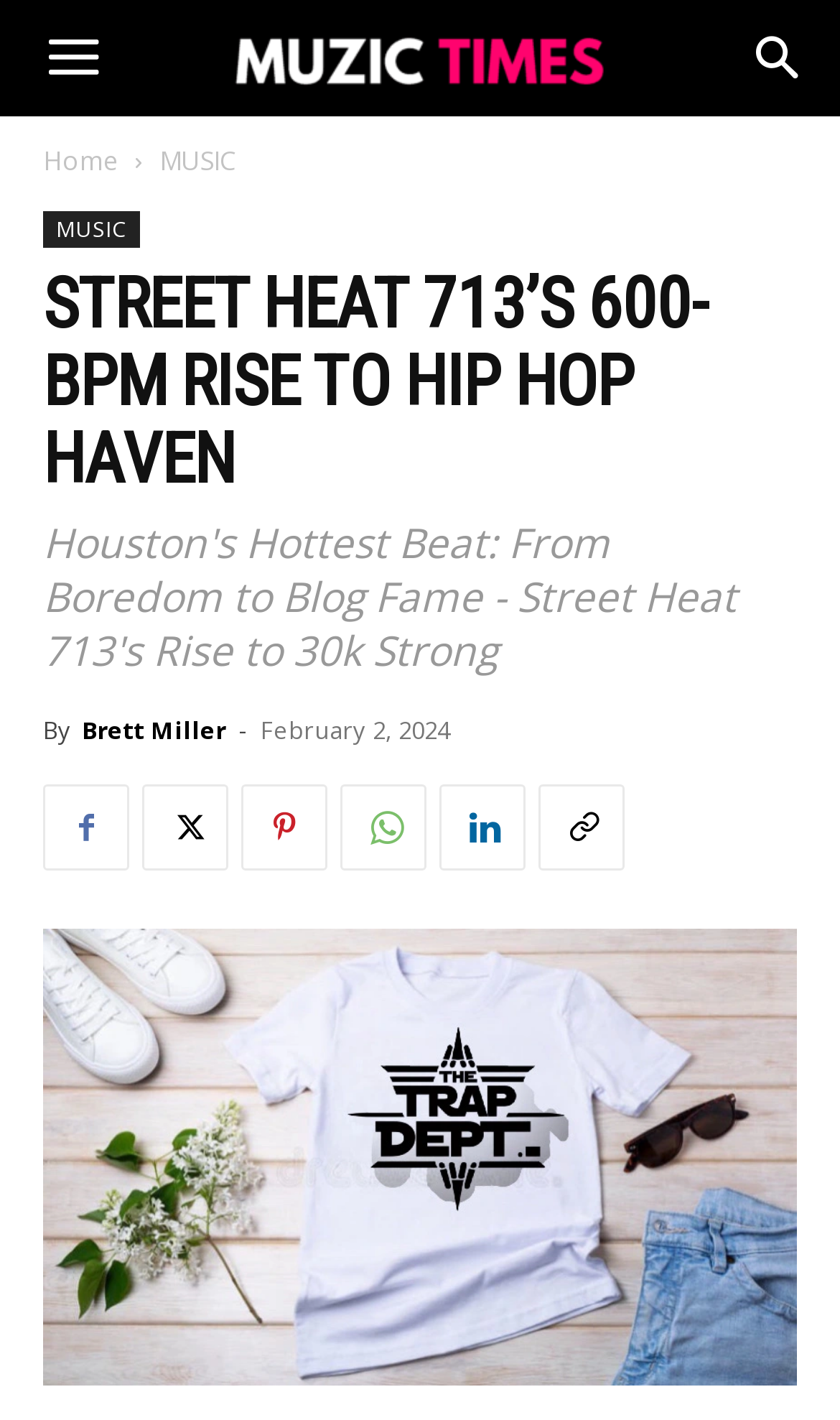Find the bounding box coordinates for the element that must be clicked to complete the instruction: "Click on the 'Search' link". The coordinates should be four float numbers between 0 and 1, indicated as [left, top, right, bottom].

[0.856, 0.0, 1.0, 0.082]